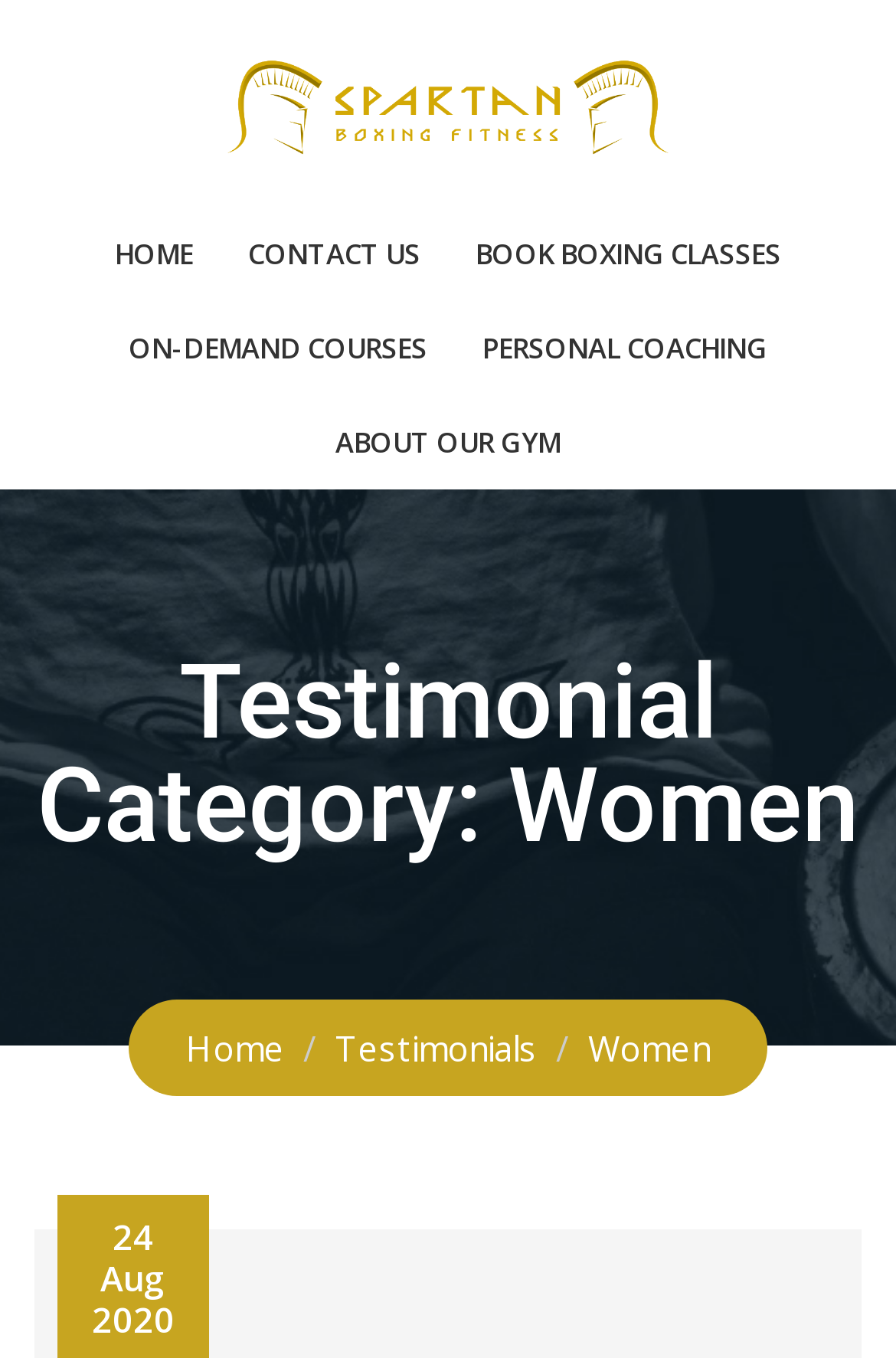Convey a detailed summary of the webpage, mentioning all key elements.

The webpage is about the Women Archives section of Spartan Boxing Fitness. At the top, there is a logo of Spartan Boxing Fitness, which is an image with a link to the homepage. Below the logo, there is a navigation menu with five links: HOME, CONTACT US, BOOK BOXING CLASSES, ON-DEMAND COURSES, and PERSONAL COACHING. These links are positioned horizontally, with HOME on the left and PERSONAL COACHING on the right.

Further down, there is a heading that reads "Testimonial Category: Women", which is centered on the page. Below this heading, there is a section that displays a testimonial or an article, but the content is not specified. 

On the right side of the page, there is a breadcrumbs navigation menu that shows the current location: Home > Testimonials > Women. The menu is positioned near the bottom of the page. 

At the very bottom of the page, there are three lines of text that appear to be a date: "24 Aug 2020".